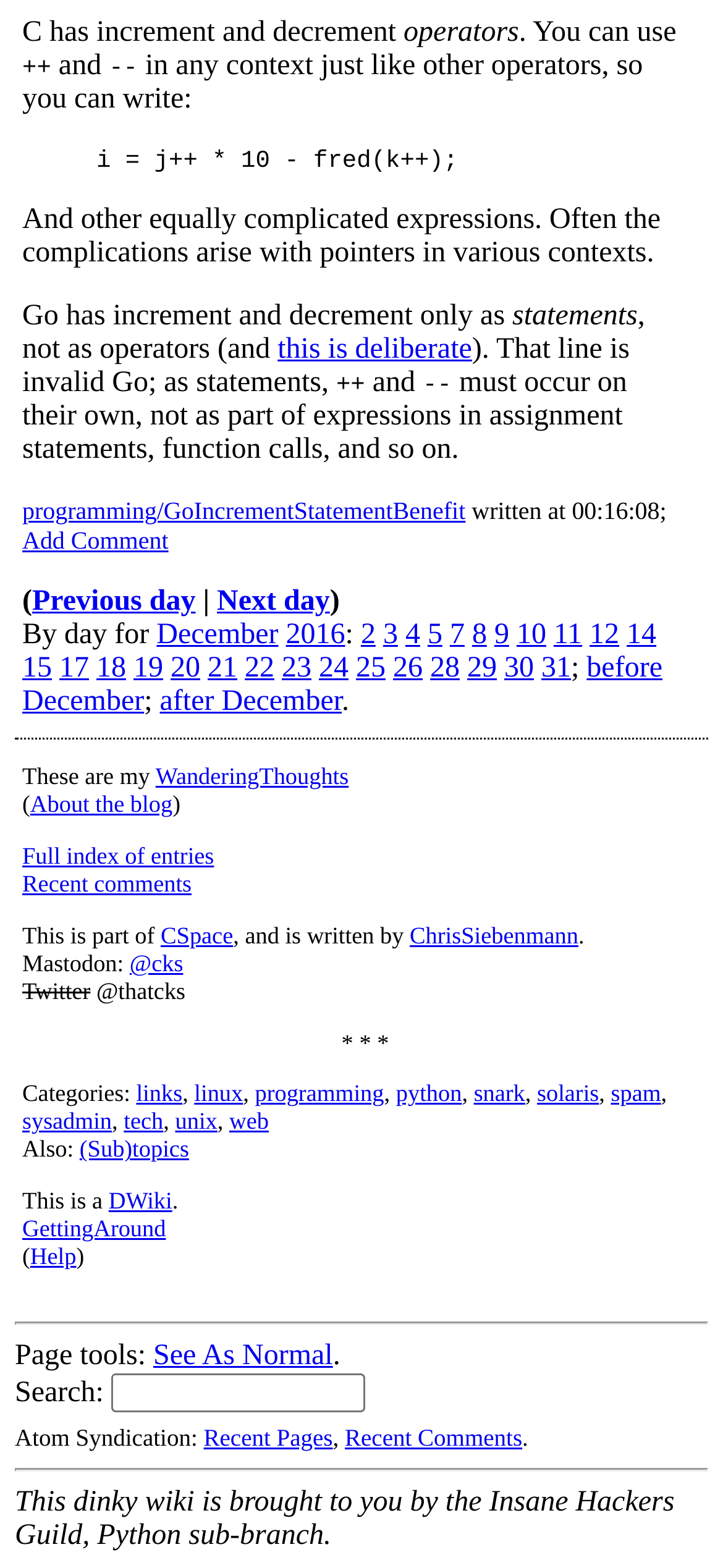Who is the author of the blog?
Answer the question with as much detail as you can, using the image as a reference.

The author of the blog is ChrisSiebenmann, as indicated by the text 'This is part of CSpace, and is written by ChrisSiebenmann'.